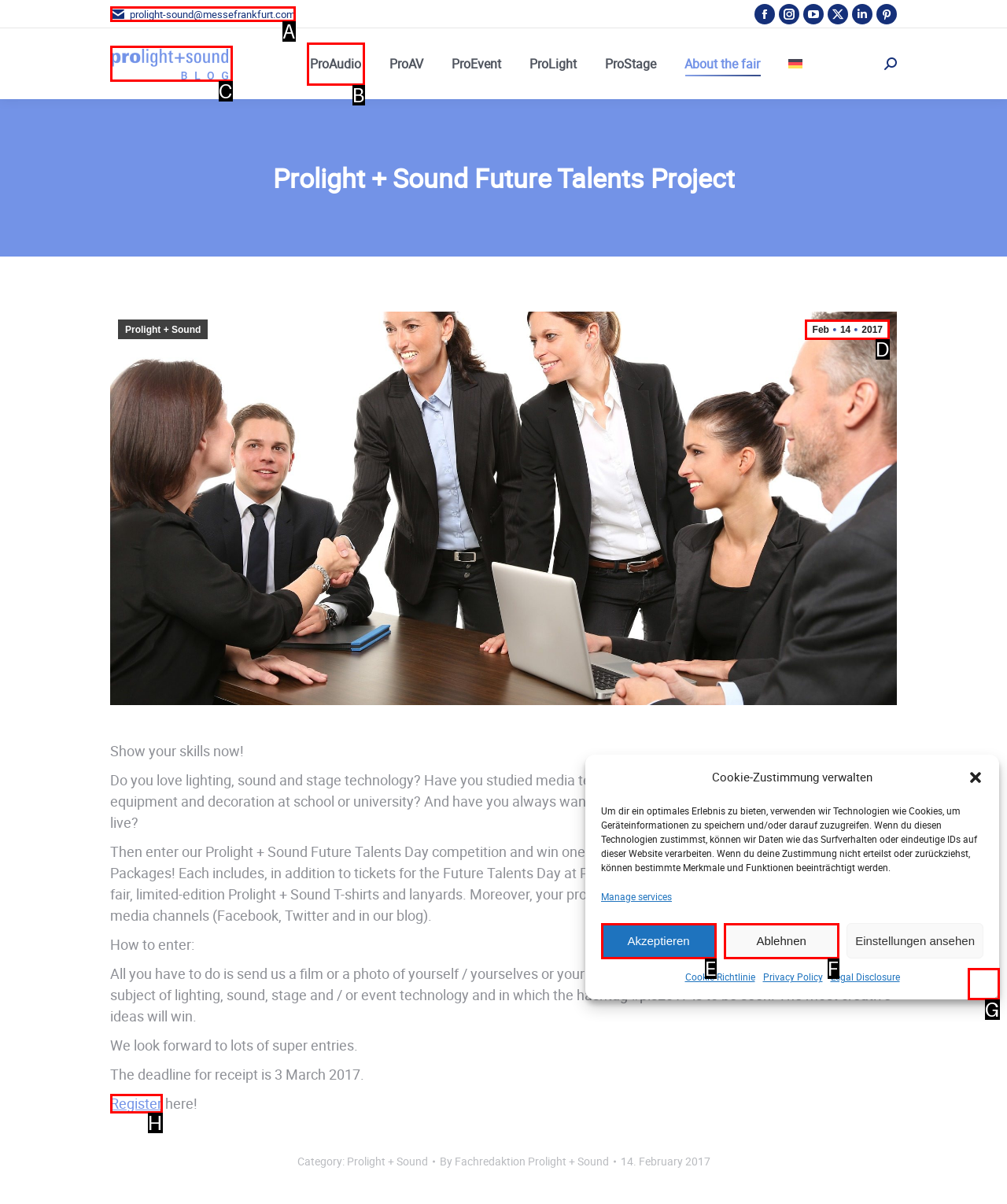Given the description: parent_node: Prolight + Sound Blog, pick the option that matches best and answer with the corresponding letter directly.

C